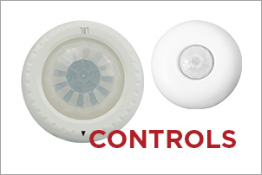What is the name of the company that produces these devices?
Please provide a comprehensive answer to the question based on the webpage screenshot.

The caption explicitly states that these devices exemplify LSI Industries' commitment to integrating advanced technology in lighting solutions, indicating that LSI Industries is the manufacturer of these devices.